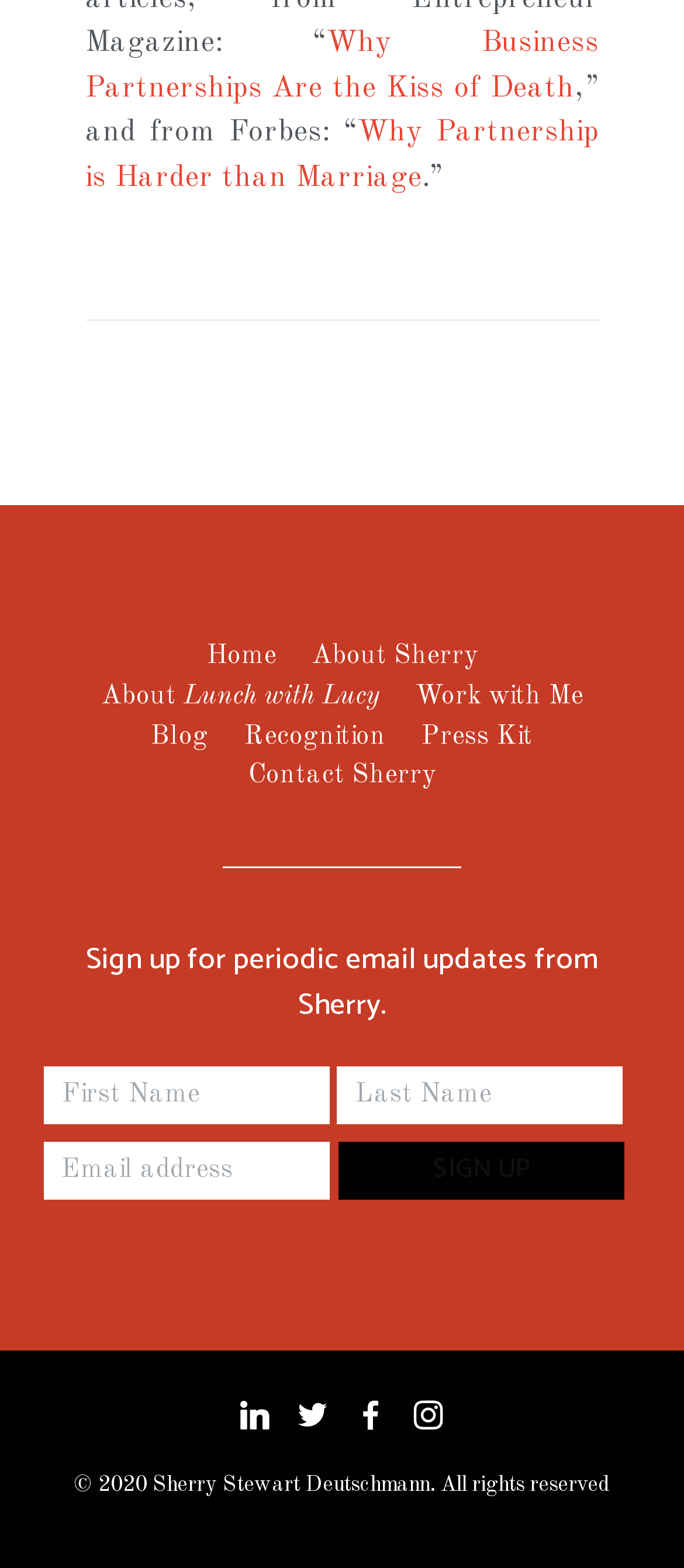Answer the following query with a single word or phrase:
What social media platforms are linked from the webpage?

Four platforms